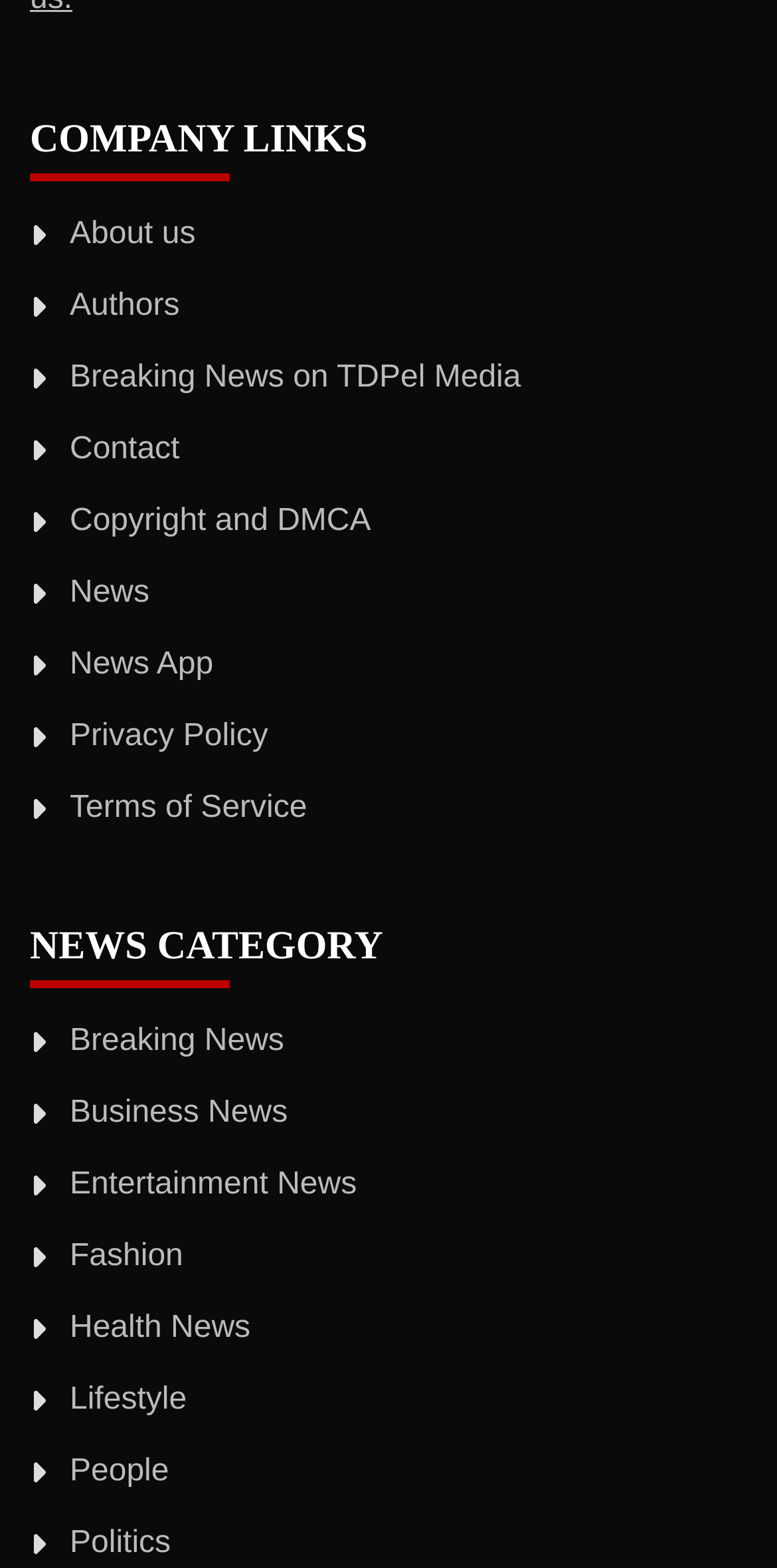Locate the coordinates of the bounding box for the clickable region that fulfills this instruction: "visit politics page".

[0.09, 0.973, 0.22, 0.995]